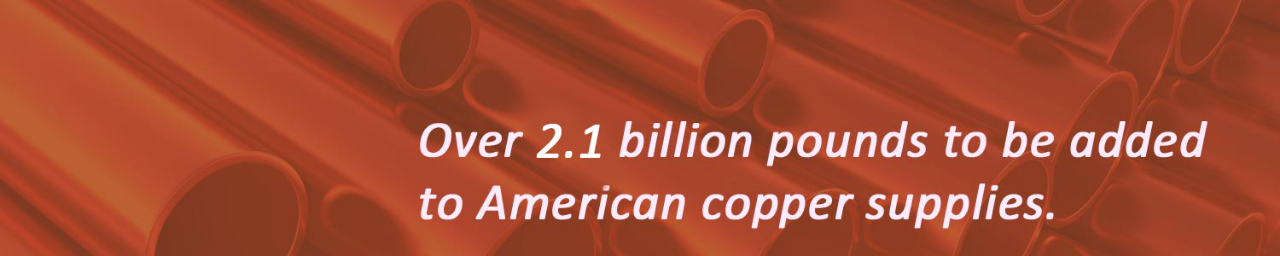What is the significance of the Gunnison Copper project?
Give a detailed response to the question by analyzing the screenshot.

The caption highlights the project's contribution to the nation's copper inventory, emphasizing its impact on both economic and resource sustainability, which implies that the significance of the Gunnison Copper project lies in its ability to add to American copper supplies.